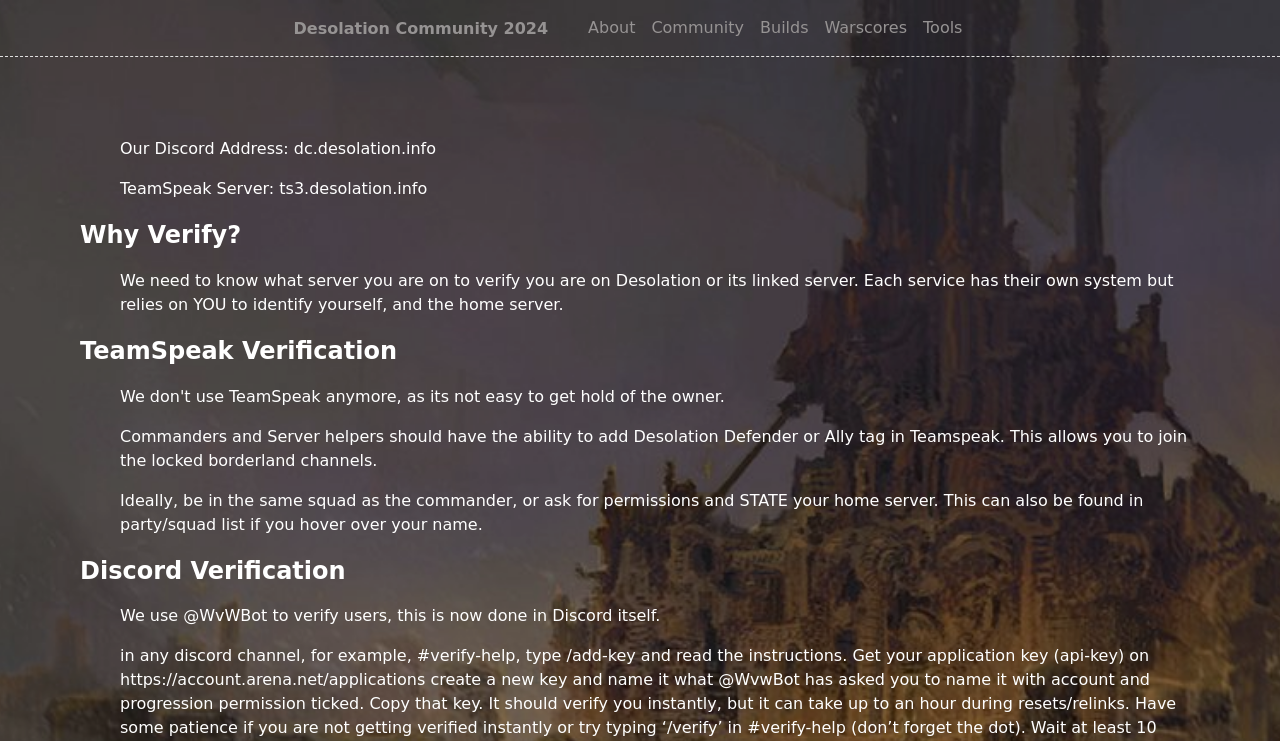Illustrate the webpage with a detailed description.

The webpage is the Desolation Community site 2024, which is opening soon. At the top left corner, there is a "Skip to main content" link. Next to it, there is a horizontal navigation menu with links to "Desolation Community 2024", "About", "Community", "Builds", "Warscores", and "Tools". 

Below the navigation menu, there is a section with the community's Discord address and TeamSpeak server address. 

The main content of the page is divided into three sections, each with a heading. The first section, "Why Verify?", explains the importance of verifying one's identity on the server. The second section, "TeamSpeak Verification", provides instructions for commanders and server helpers to add Desolation Defender or Ally tags in TeamSpeak. The third section, "Discord Verification", explains how to verify users using @WvWBot in Discord.

Throughout the page, there are several links, including a few "#" links, which are likely anchors to specific parts of the page. The text content is organized in a clear and readable manner, with headings and paragraphs that provide detailed information about the verification process.